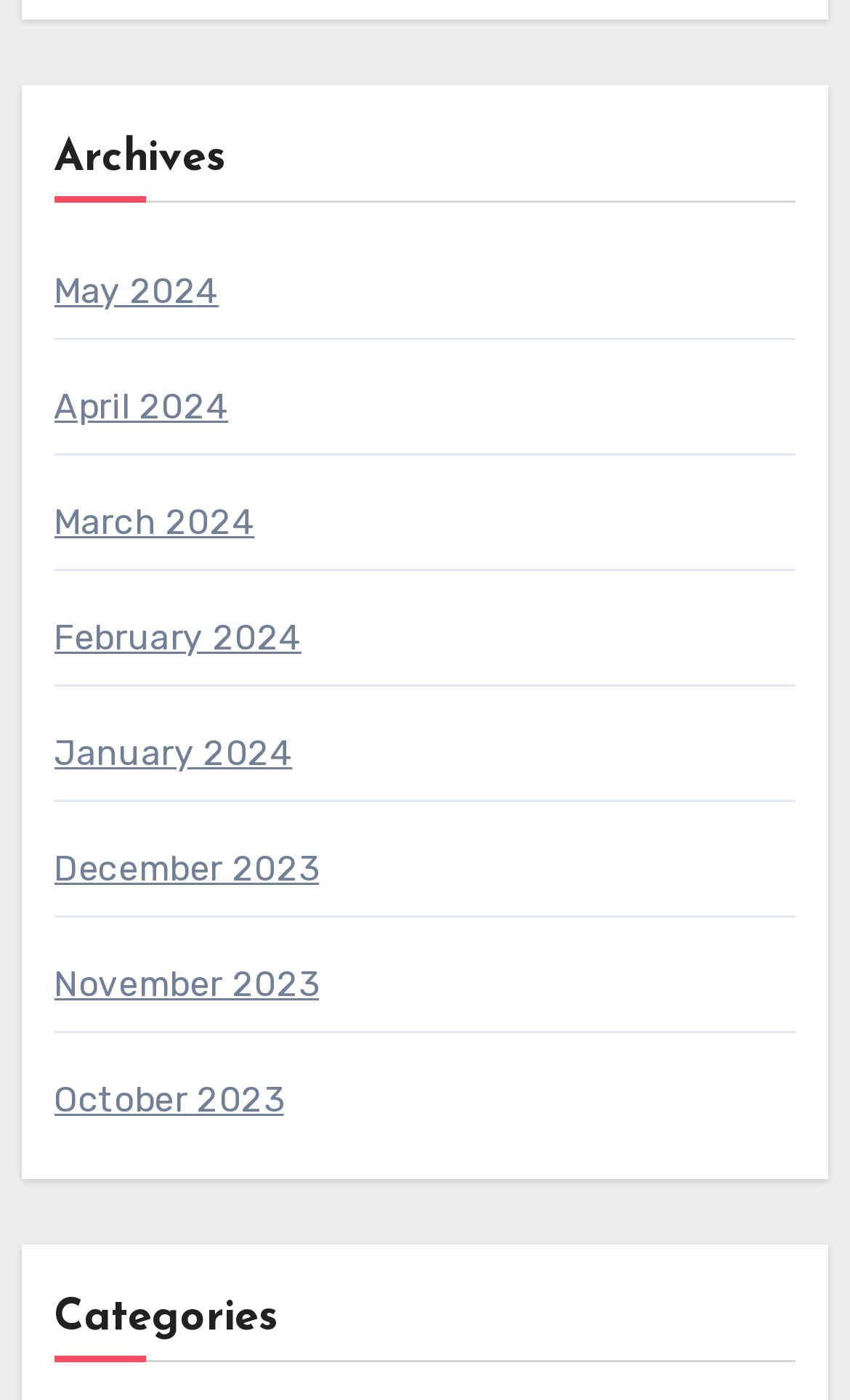Determine the bounding box coordinates of the area to click in order to meet this instruction: "visit December 2023".

[0.063, 0.605, 0.375, 0.635]